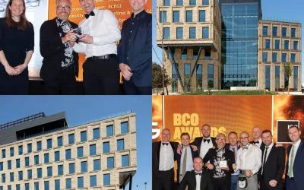What is the name of the project showcased in the image? Refer to the image and provide a one-word or short phrase answer.

Boho X